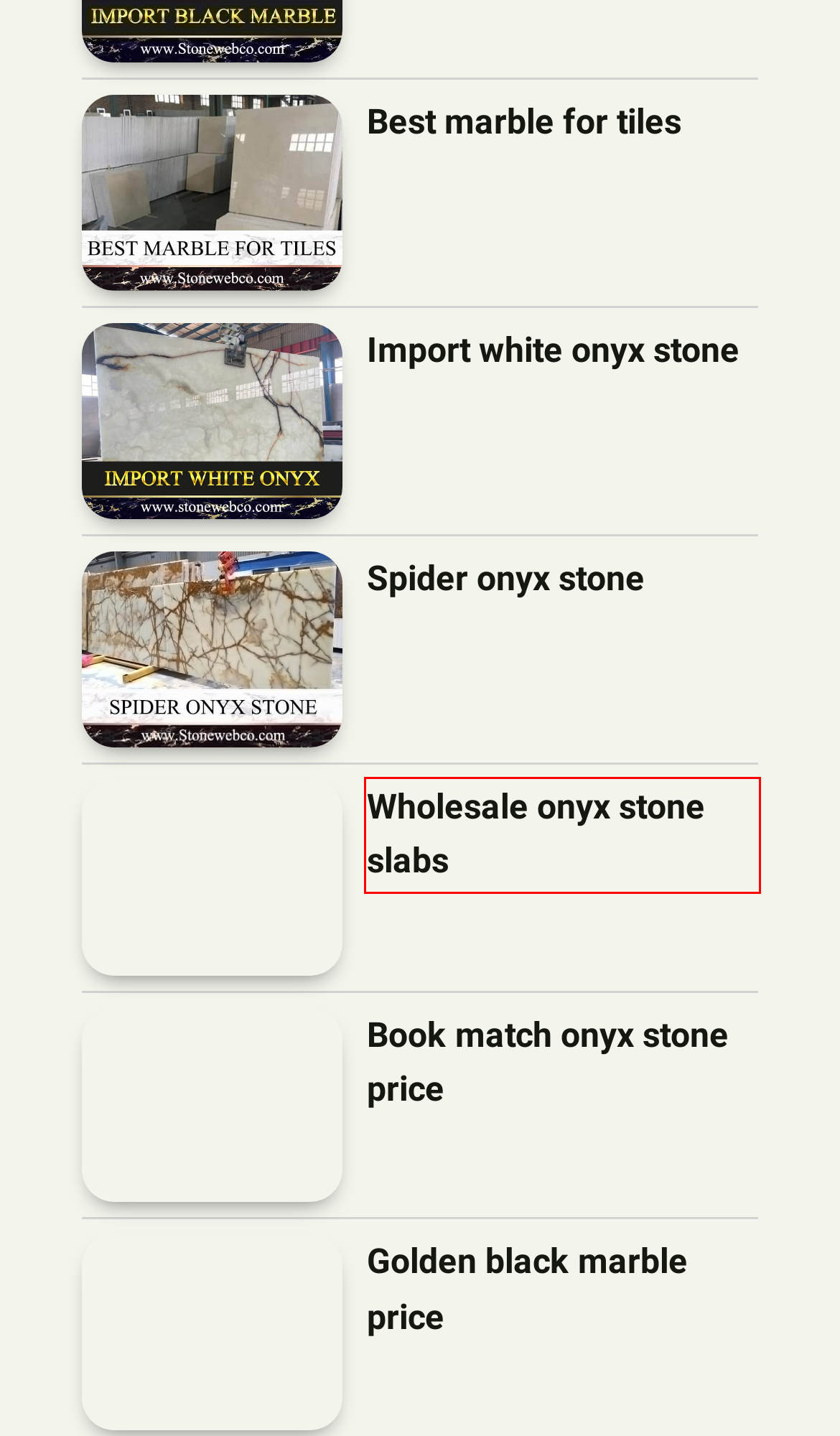Examine the screenshot of a webpage with a red bounding box around a specific UI element. Identify which webpage description best matches the new webpage that appears after clicking the element in the red bounding box. Here are the candidates:
A. Wholesale onyx stone slabs - Marvelous Stone
B. Import white onyx stone - Marvelous Stone
C. Best marble for tiles - Marvelous Stone
D. Import black marble - Marvelous Stone
E. Golden black marble price - Marvelous Stone
F. Book match onyx stone price - Marvelous Stone
G. Spider onyx stone - Marvelous Stone
H. Buy gold mine - Marvelous Stone

A